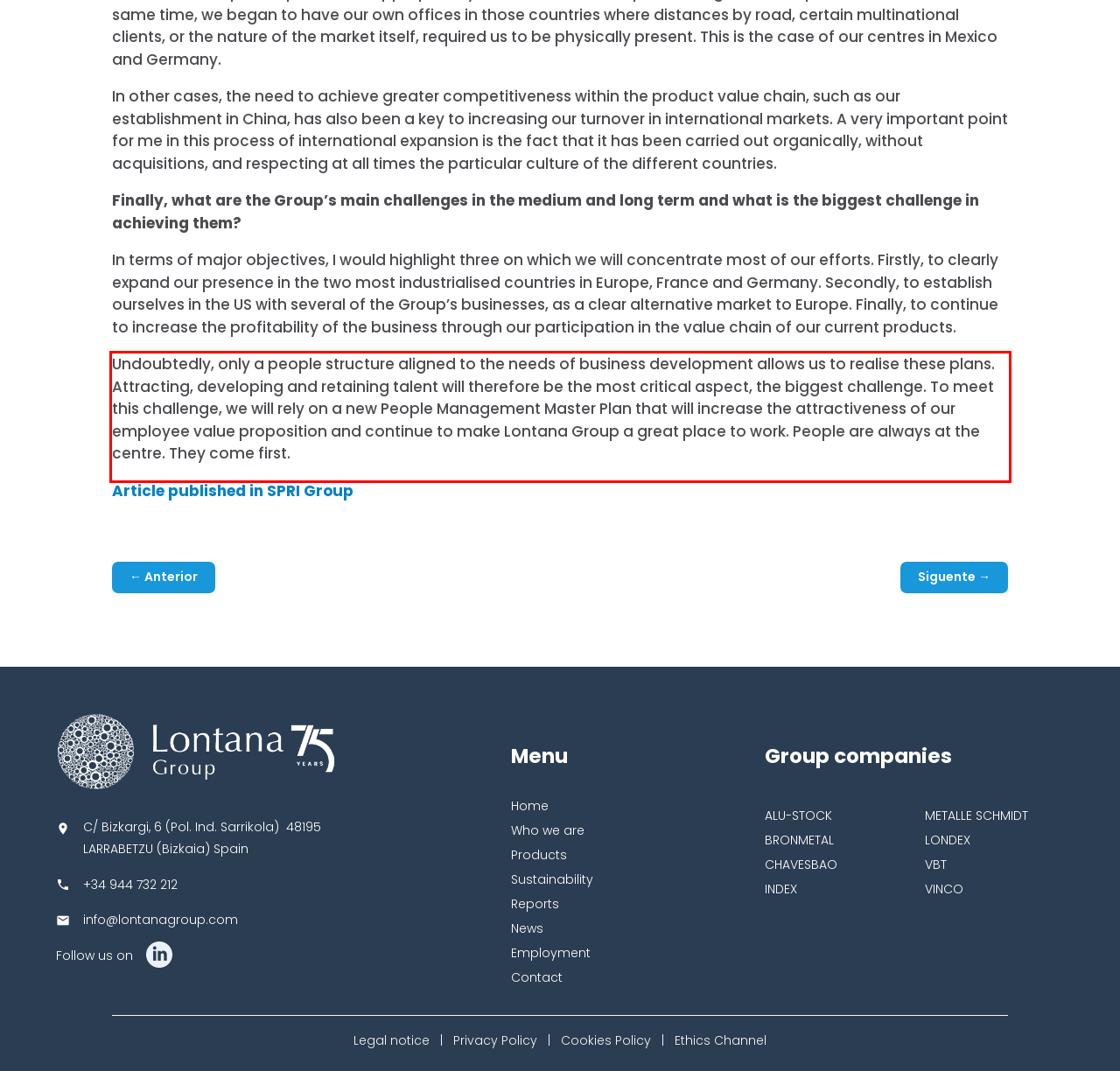Please identify the text within the red rectangular bounding box in the provided webpage screenshot.

Undoubtedly, only a people structure aligned to the needs of business development allows us to realise these plans. Attracting, developing and retaining talent will therefore be the most critical aspect, the biggest challenge. To meet this challenge, we will rely on a new People Management Master Plan that will increase the attractiveness of our employee value proposition and continue to make Lontana Group a great place to work. People are always at the centre. They come first.